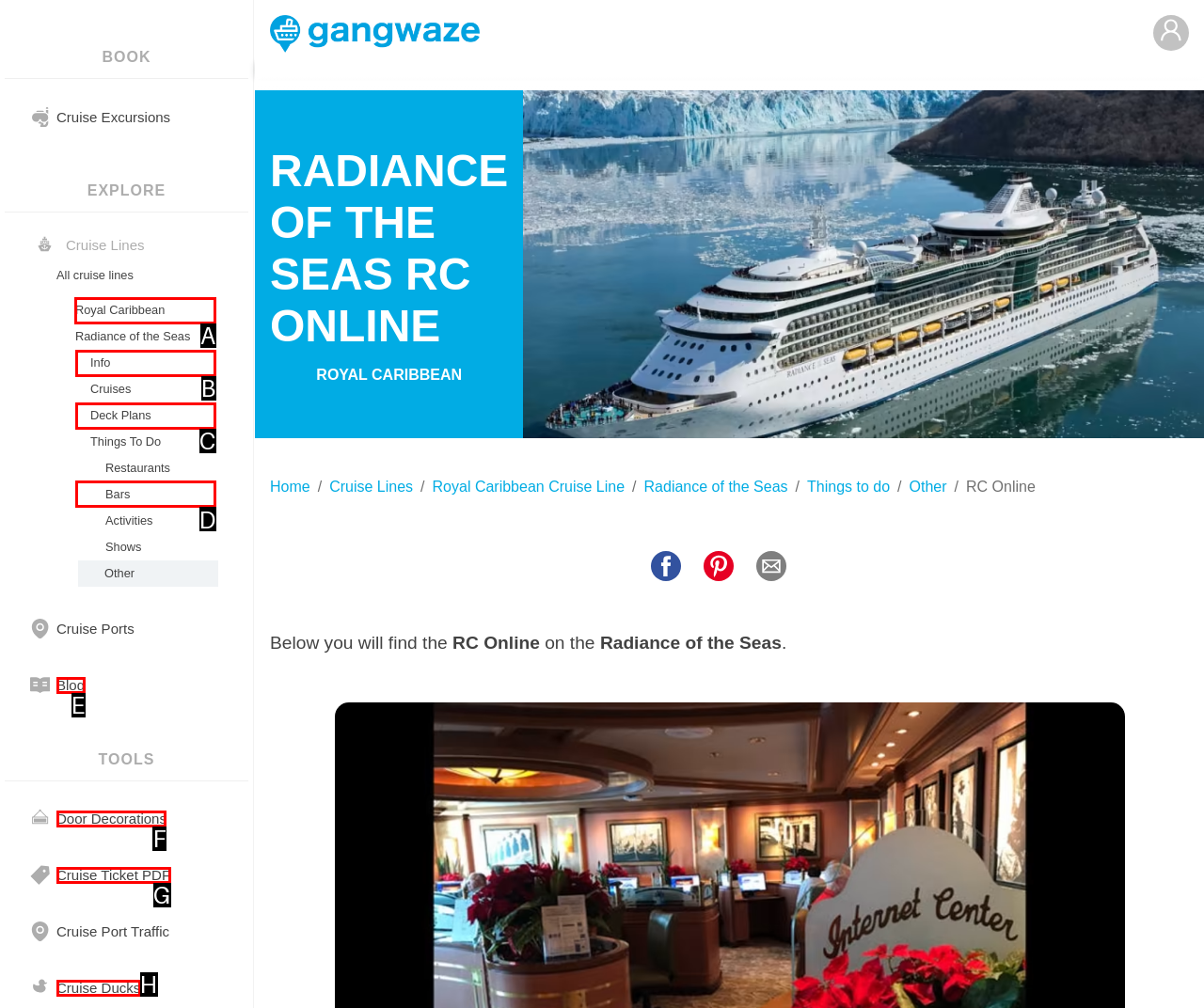Tell me which one HTML element I should click to complete the following instruction: Click on Royal Caribbean
Answer with the option's letter from the given choices directly.

A